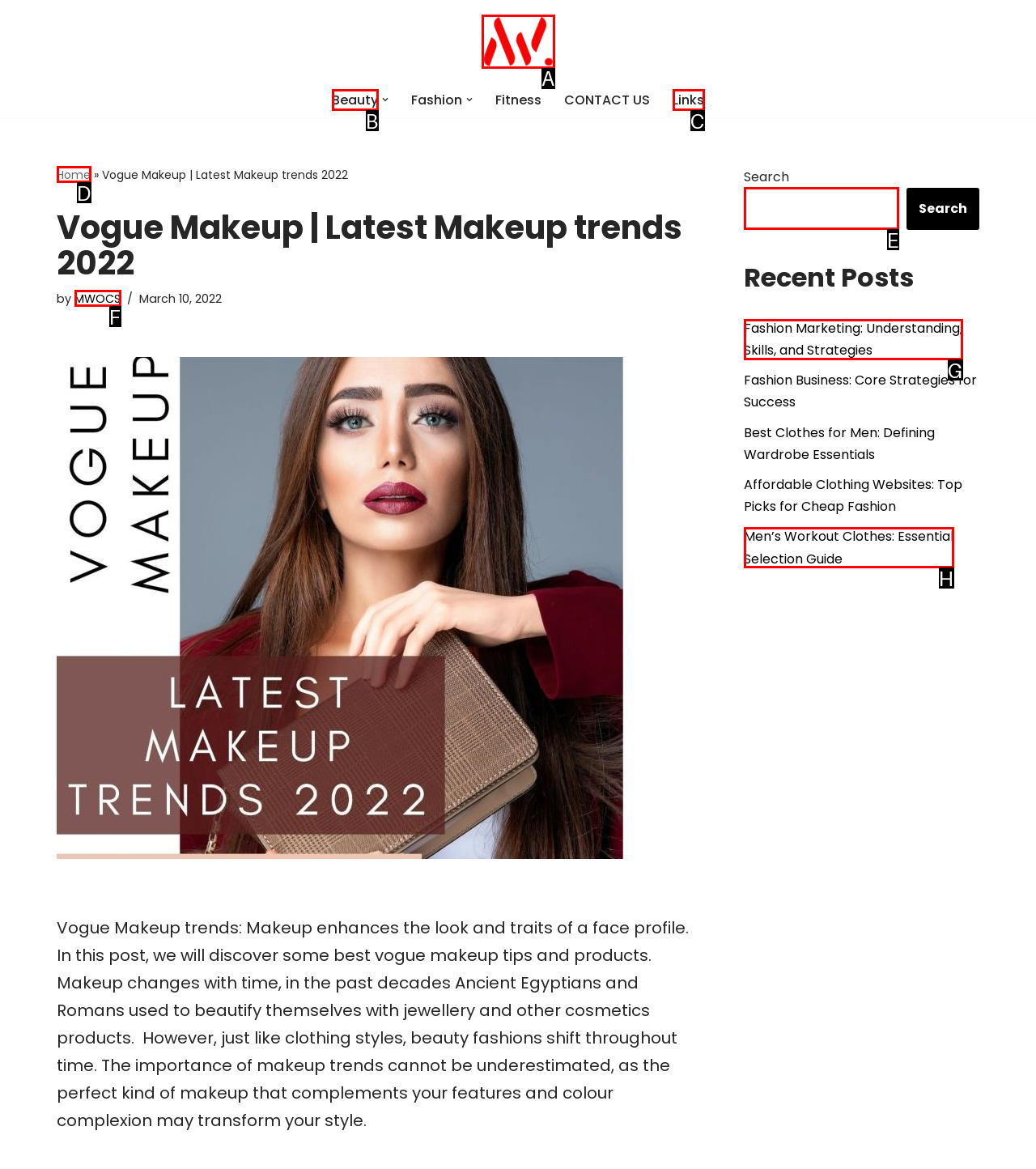Pick the HTML element that should be clicked to execute the task: Click on the 'Fashion Marketing: Understanding, Skills, and Strategies' link
Respond with the letter corresponding to the correct choice.

G